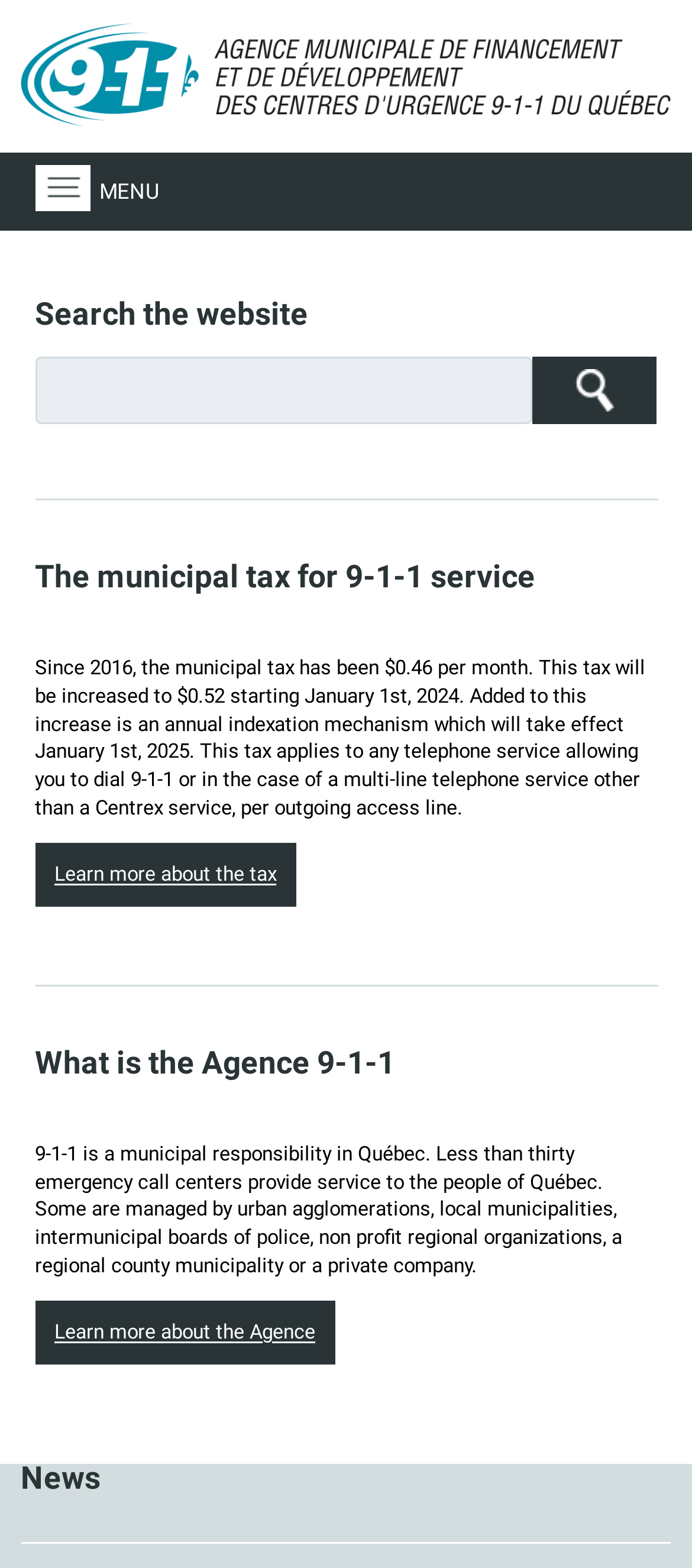Is there a search function on the website?
Kindly offer a detailed explanation using the data available in the image.

I found a textbox with a heading 'Search the website' above it, which suggests that users can search the website using this function.